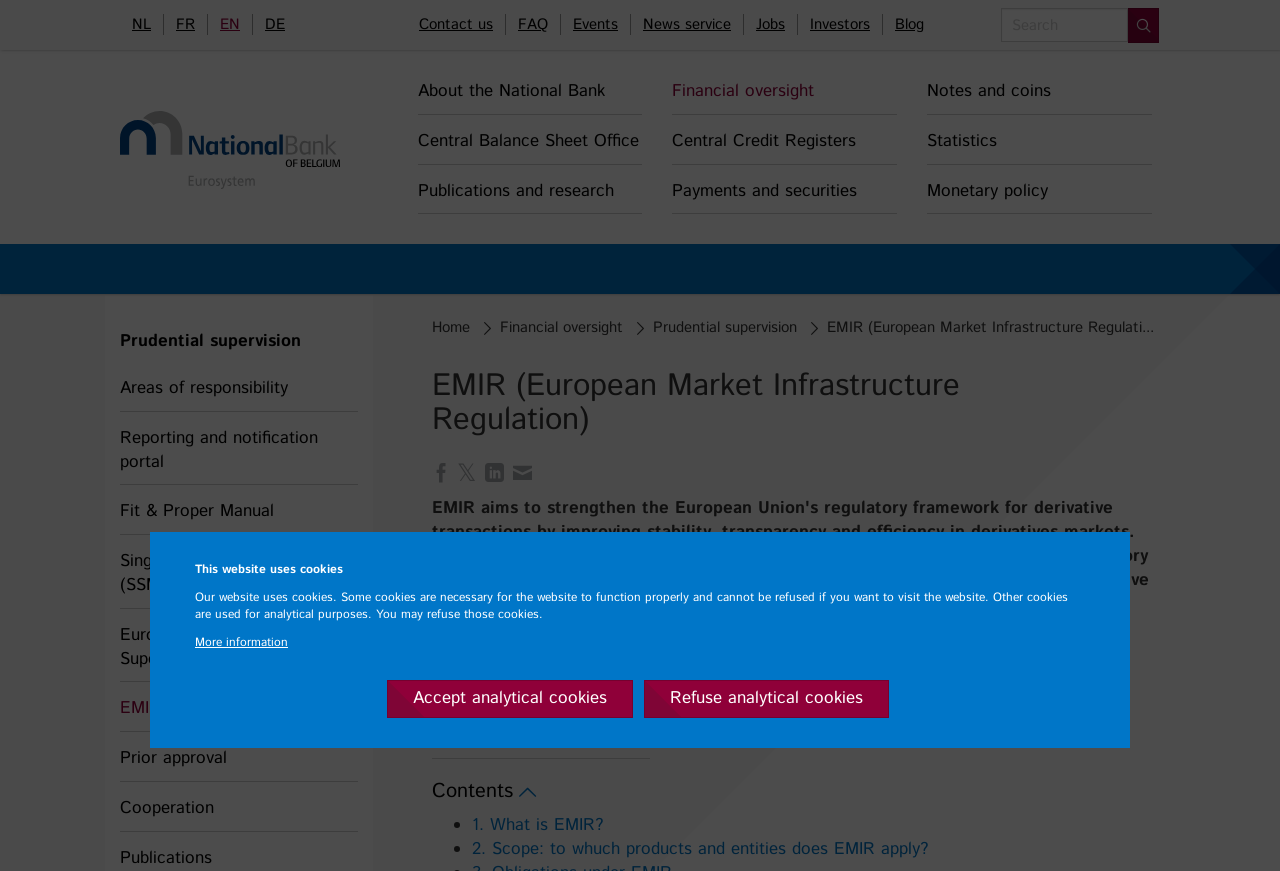What is the function of the 'Search' button? Analyze the screenshot and reply with just one word or a short phrase.

to search for terms